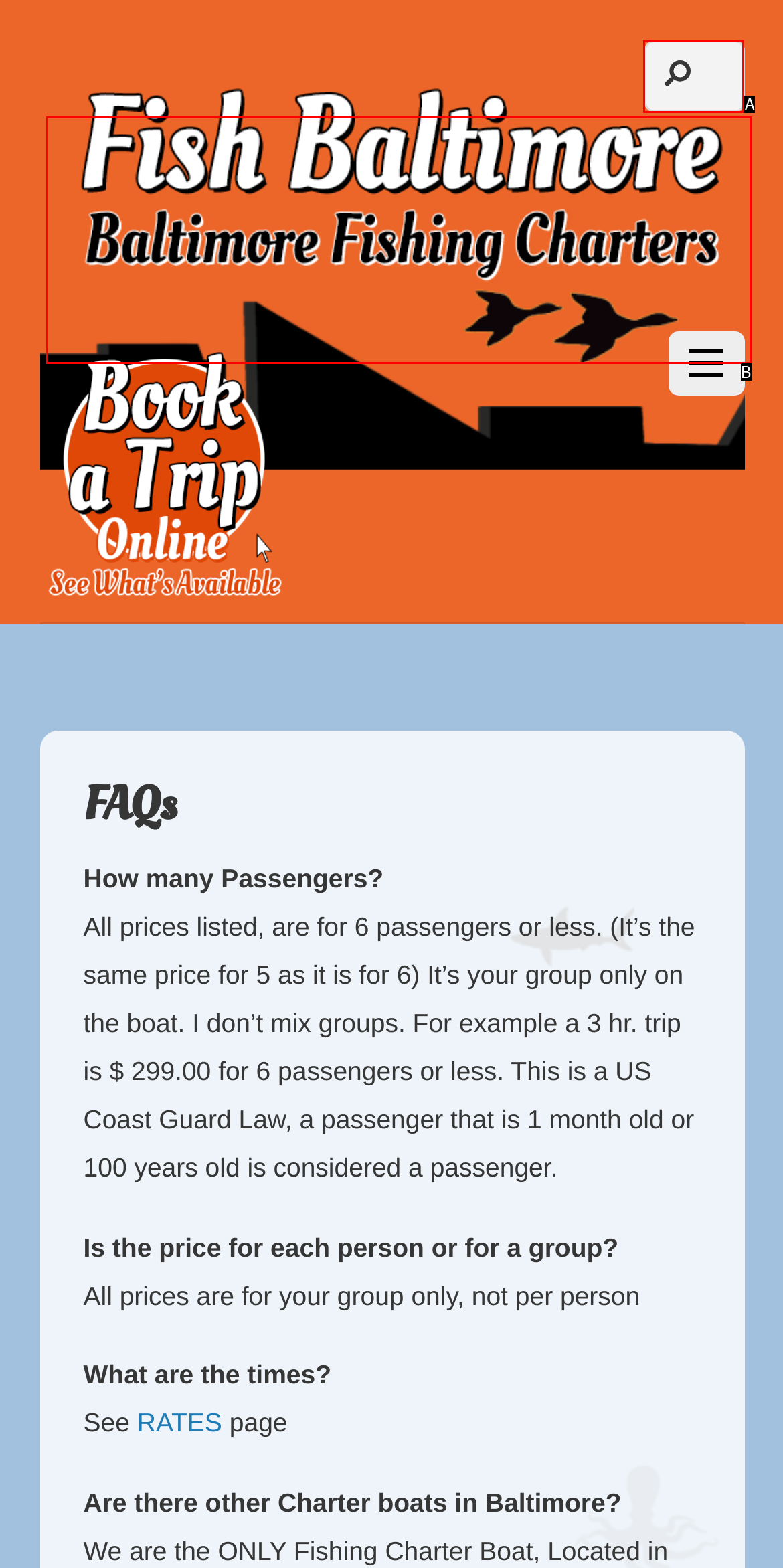Tell me the letter of the option that corresponds to the description: title="Fish Baltimore"
Answer using the letter from the given choices directly.

B